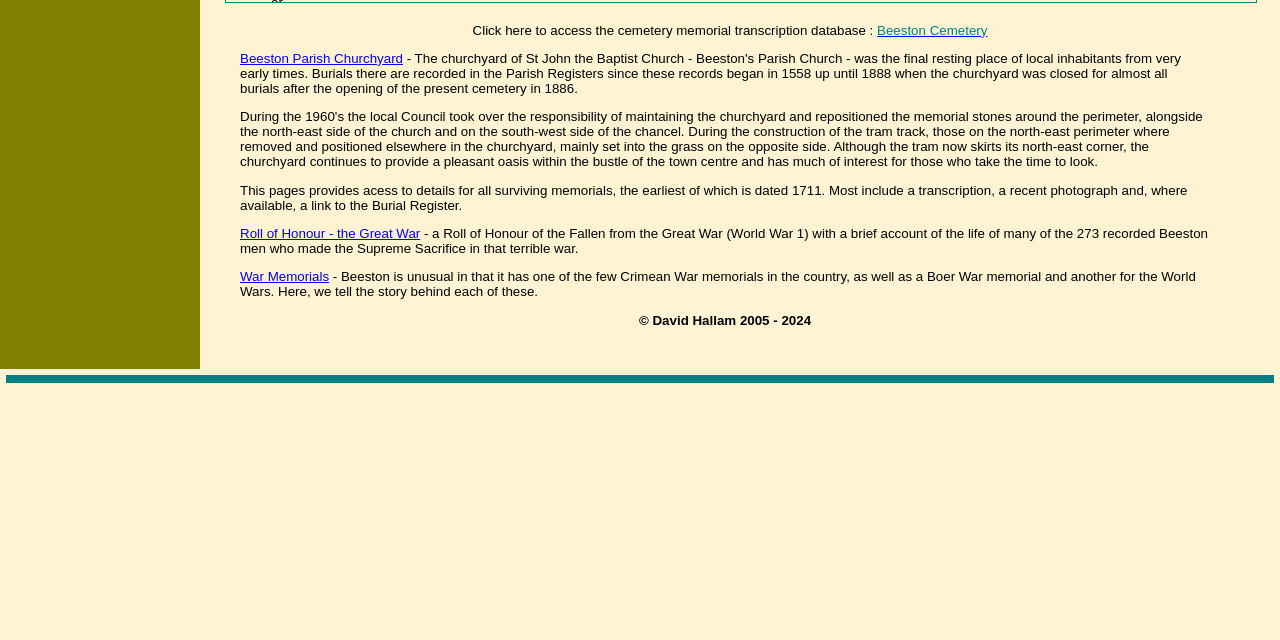Determine the bounding box coordinates in the format (top-left x, top-left y, bottom-right x, bottom-right y). Ensure all values are floating point numbers between 0 and 1. Identify the bounding box of the UI element described by: Beeston Parish Churchyard

[0.188, 0.08, 0.315, 0.103]